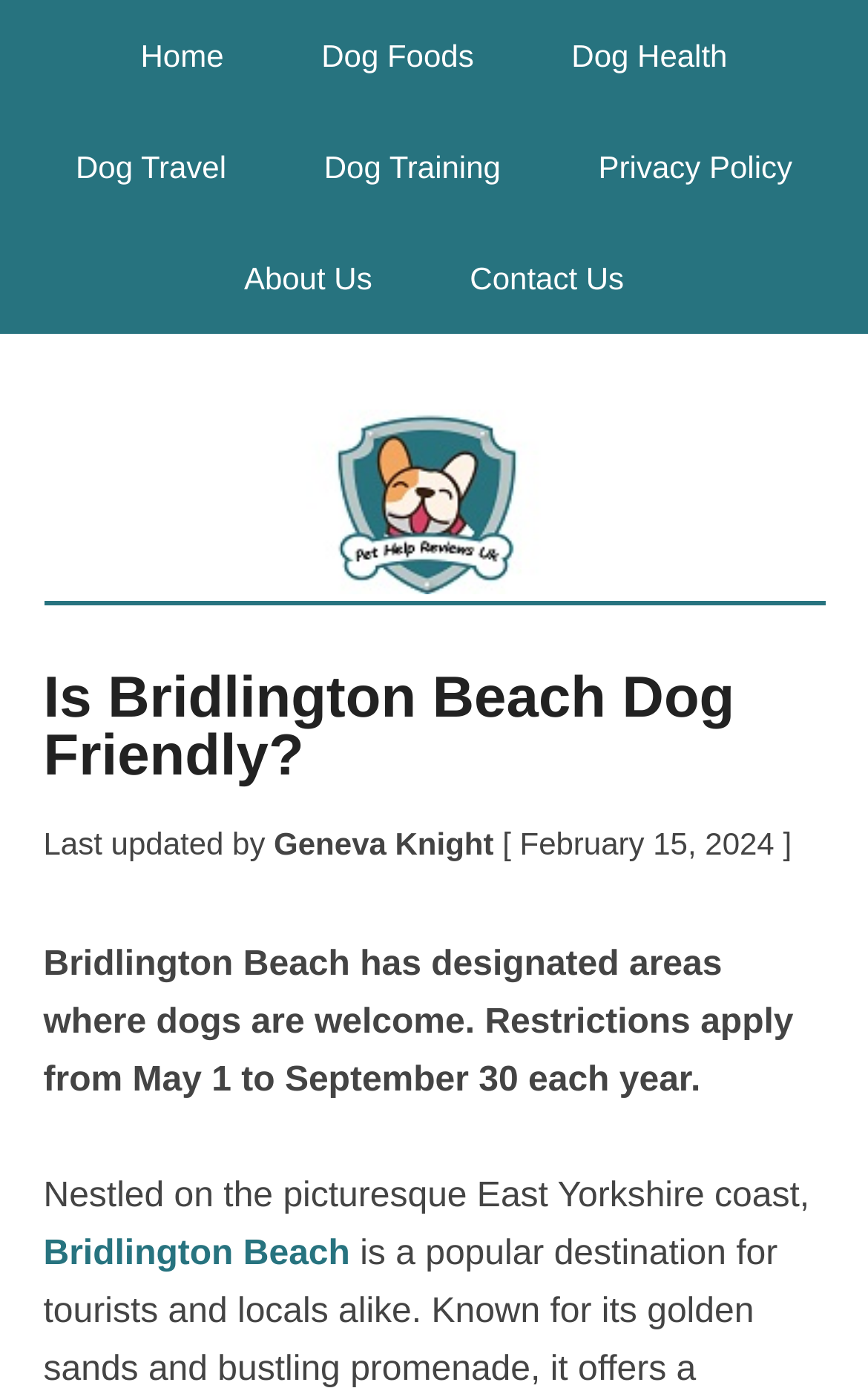Answer the question below with a single word or a brief phrase: 
What is the location of Bridlington Beach?

East Yorkshire coast